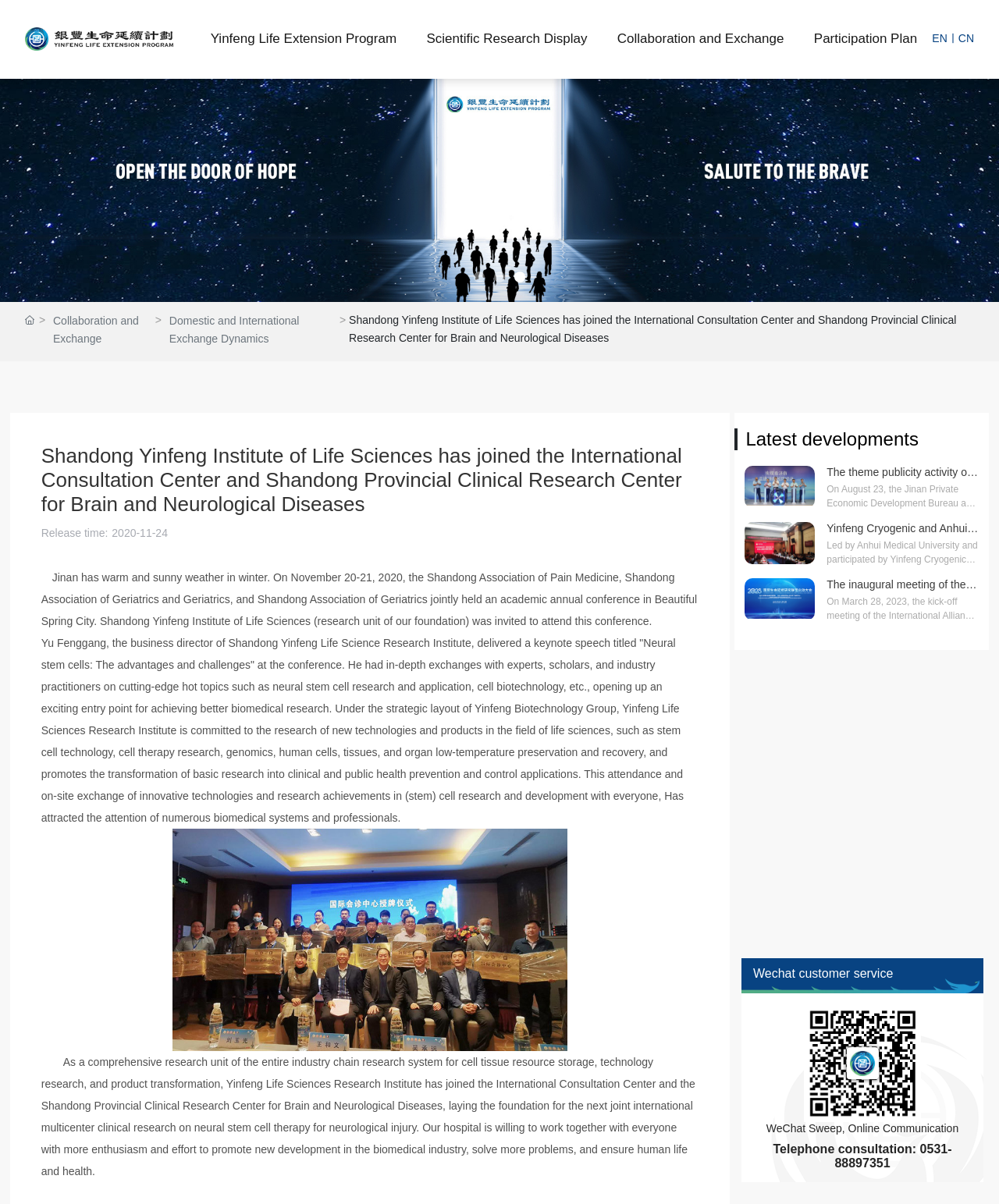Find the bounding box of the UI element described as: "Participation Plan". The bounding box coordinates should be given as four float values between 0 and 1, i.e., [left, top, right, bottom].

[0.815, 0.0, 0.918, 0.065]